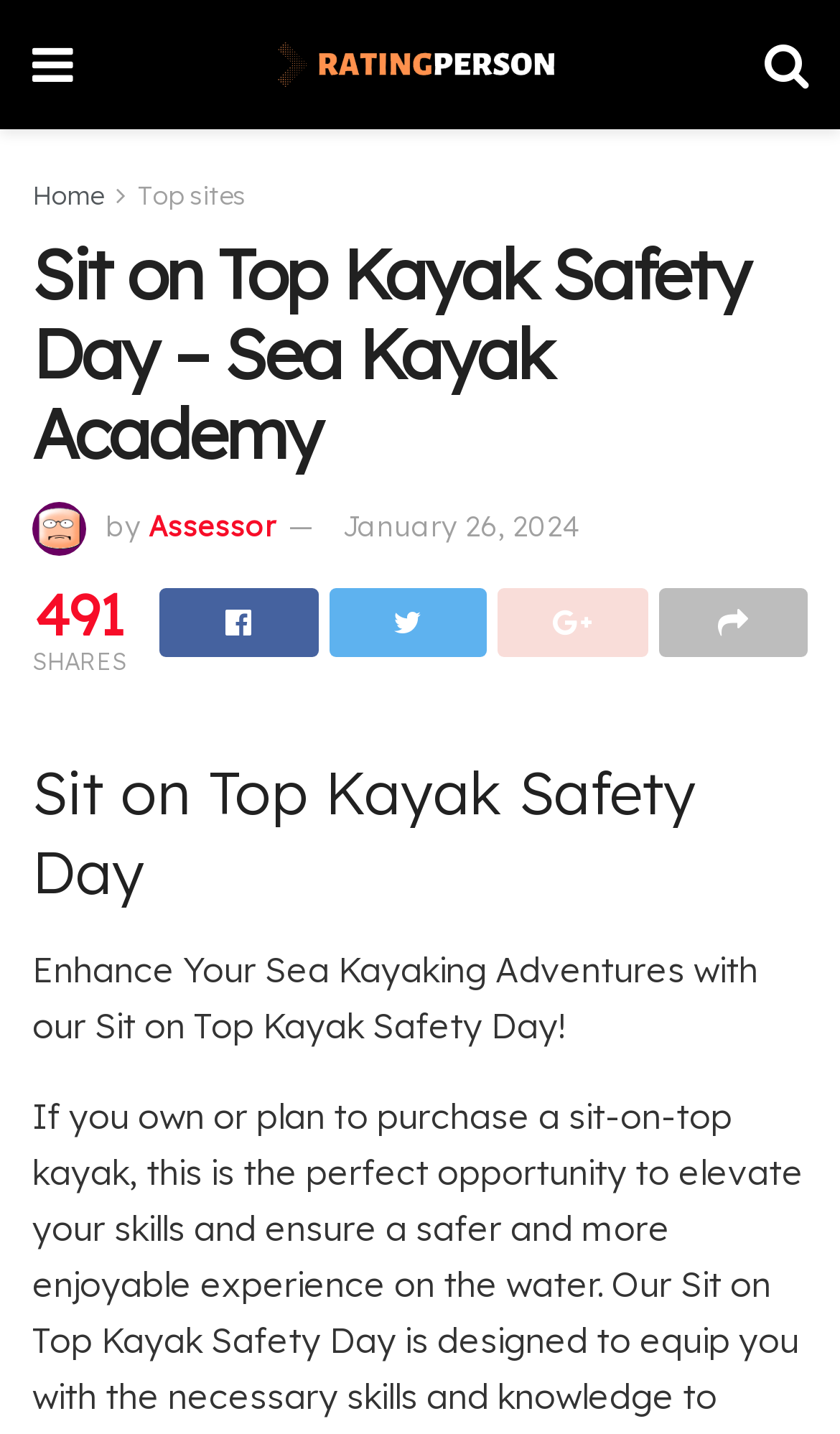Find the bounding box coordinates for the area that must be clicked to perform this action: "Read more about Sit on Top Kayak Safety Day".

[0.038, 0.526, 0.962, 0.637]